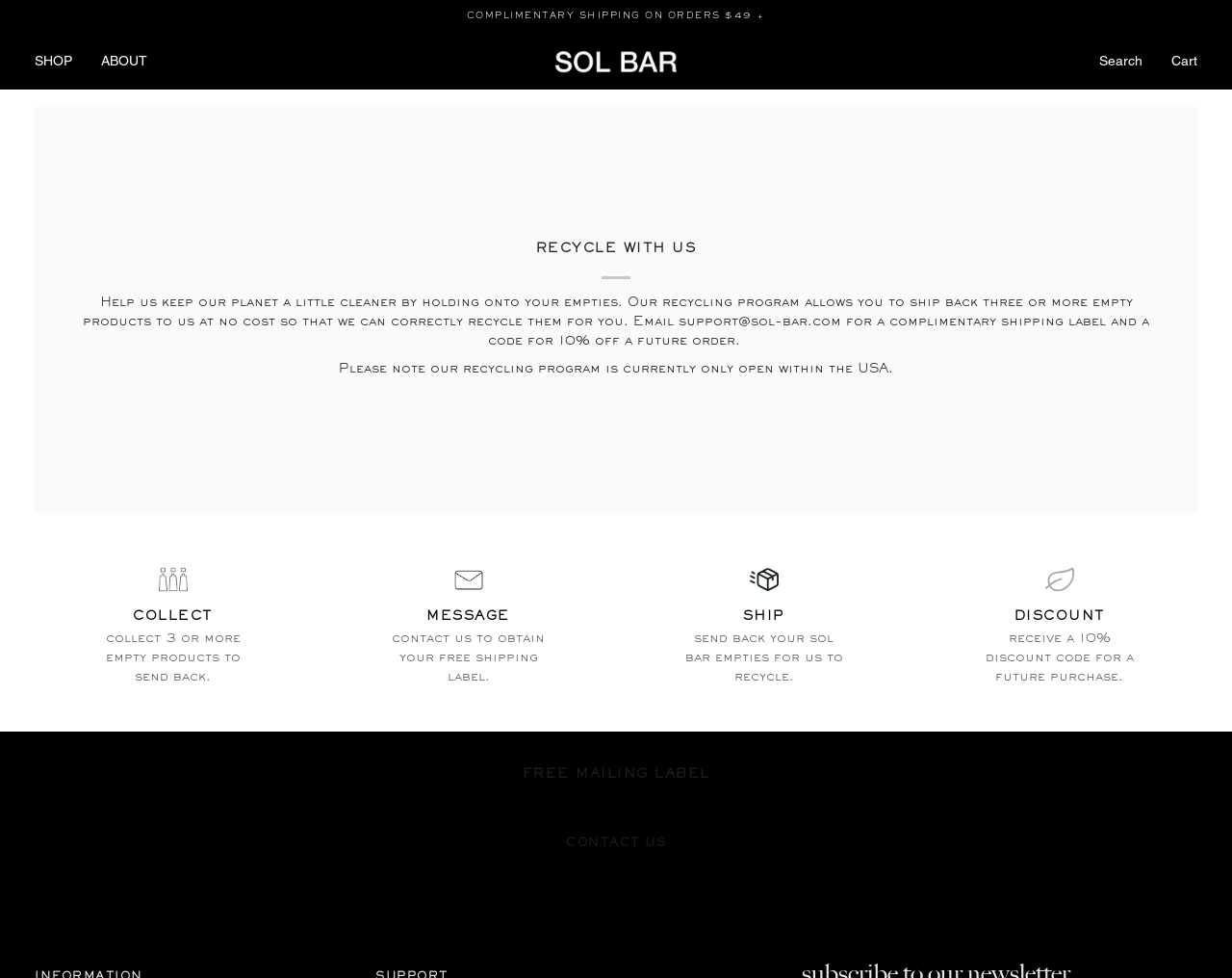For the given element description CONTACT US, determine the bounding box coordinates of the UI element. The coordinates should follow the format (top-left x, top-left y, bottom-right x, bottom-right y) and be within the range of 0 to 1.

[0.459, 0.854, 0.541, 0.874]